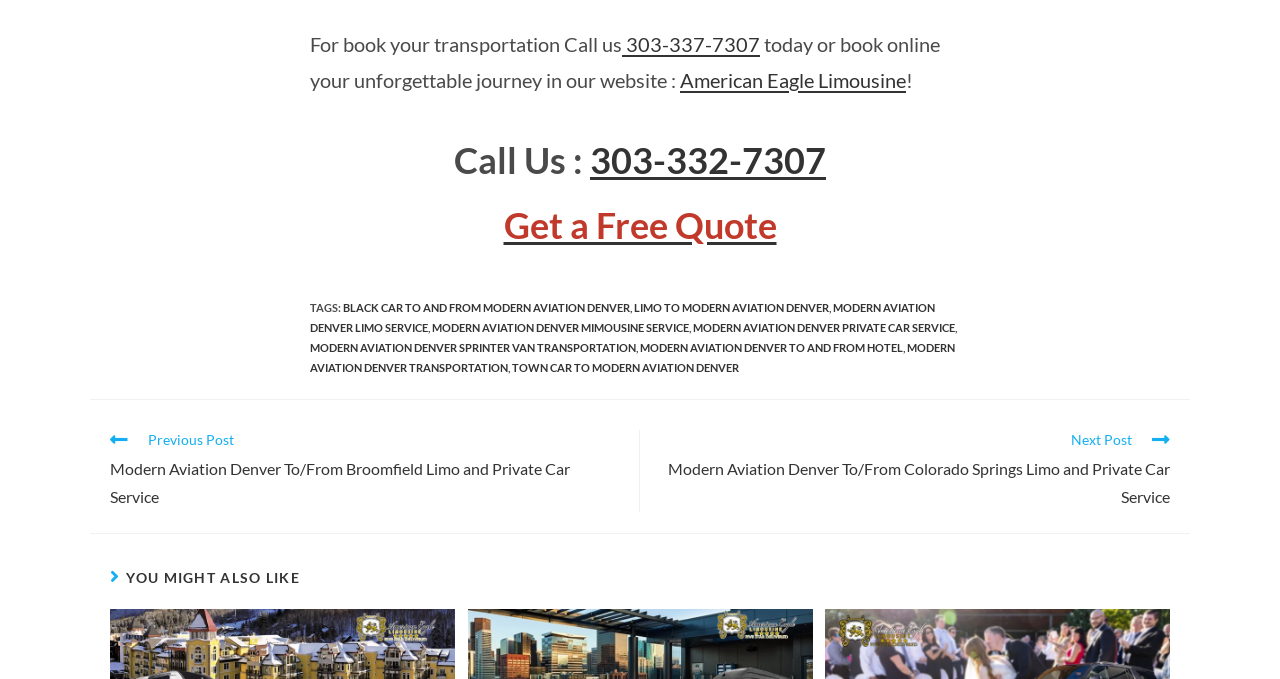Determine the bounding box coordinates of the target area to click to execute the following instruction: "Go to the previous post."

[0.086, 0.633, 0.484, 0.754]